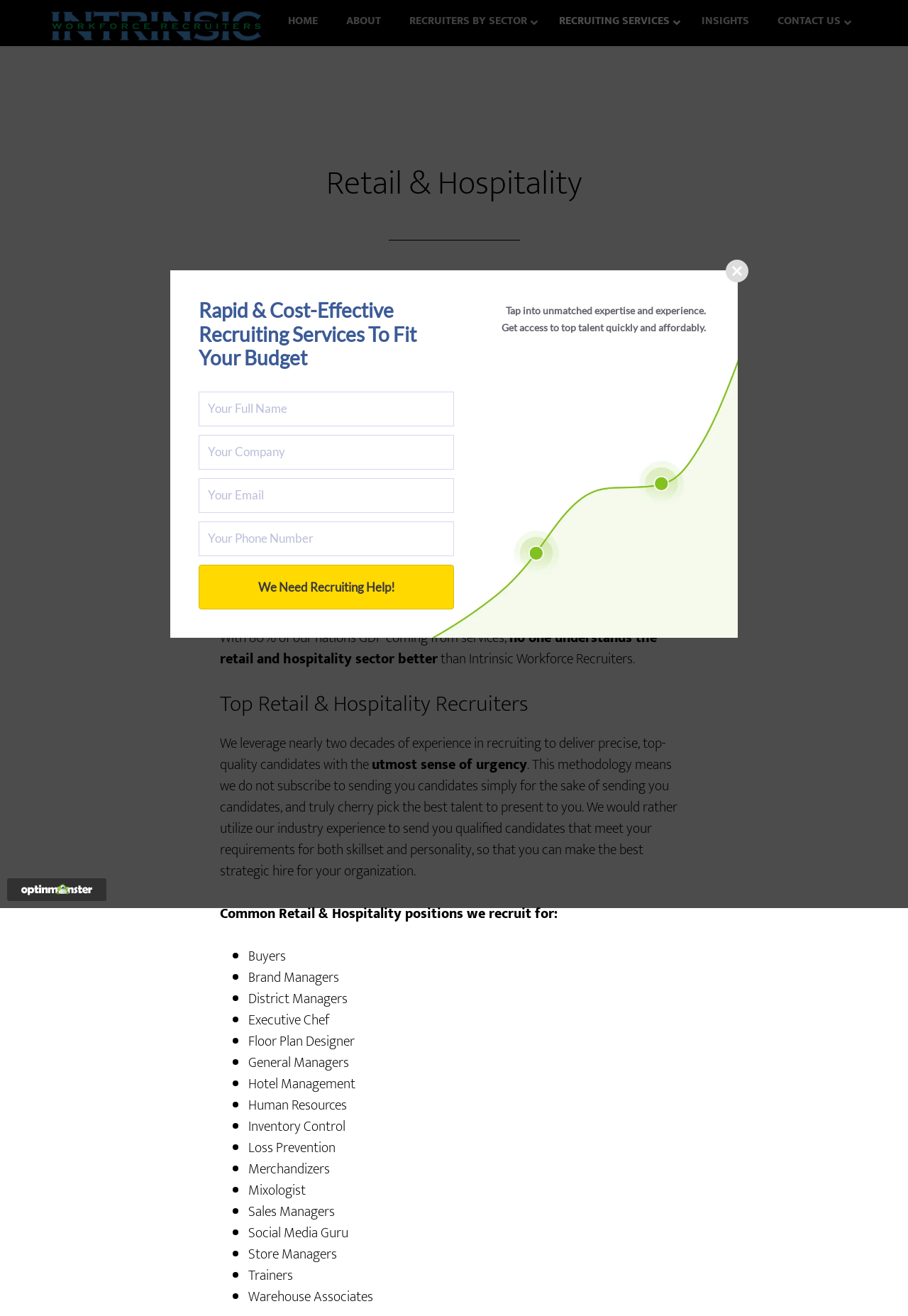Can you find and generate the webpage's heading?

Retail & Hospitality